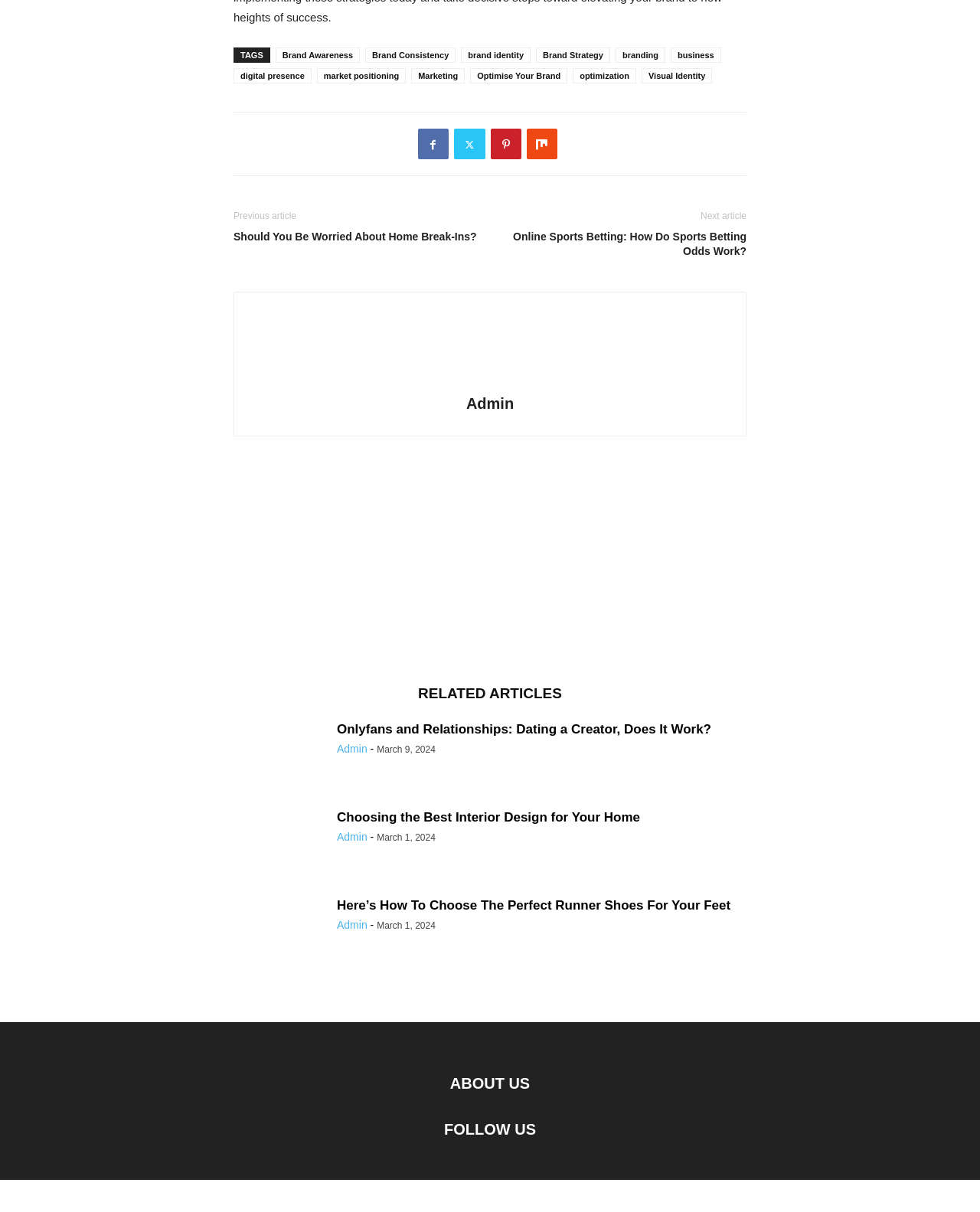Could you locate the bounding box coordinates for the section that should be clicked to accomplish this task: "Read the 'Onlyfans and Relationships: Dating a Creator, Does It Work?' article".

[0.238, 0.596, 0.332, 0.71]